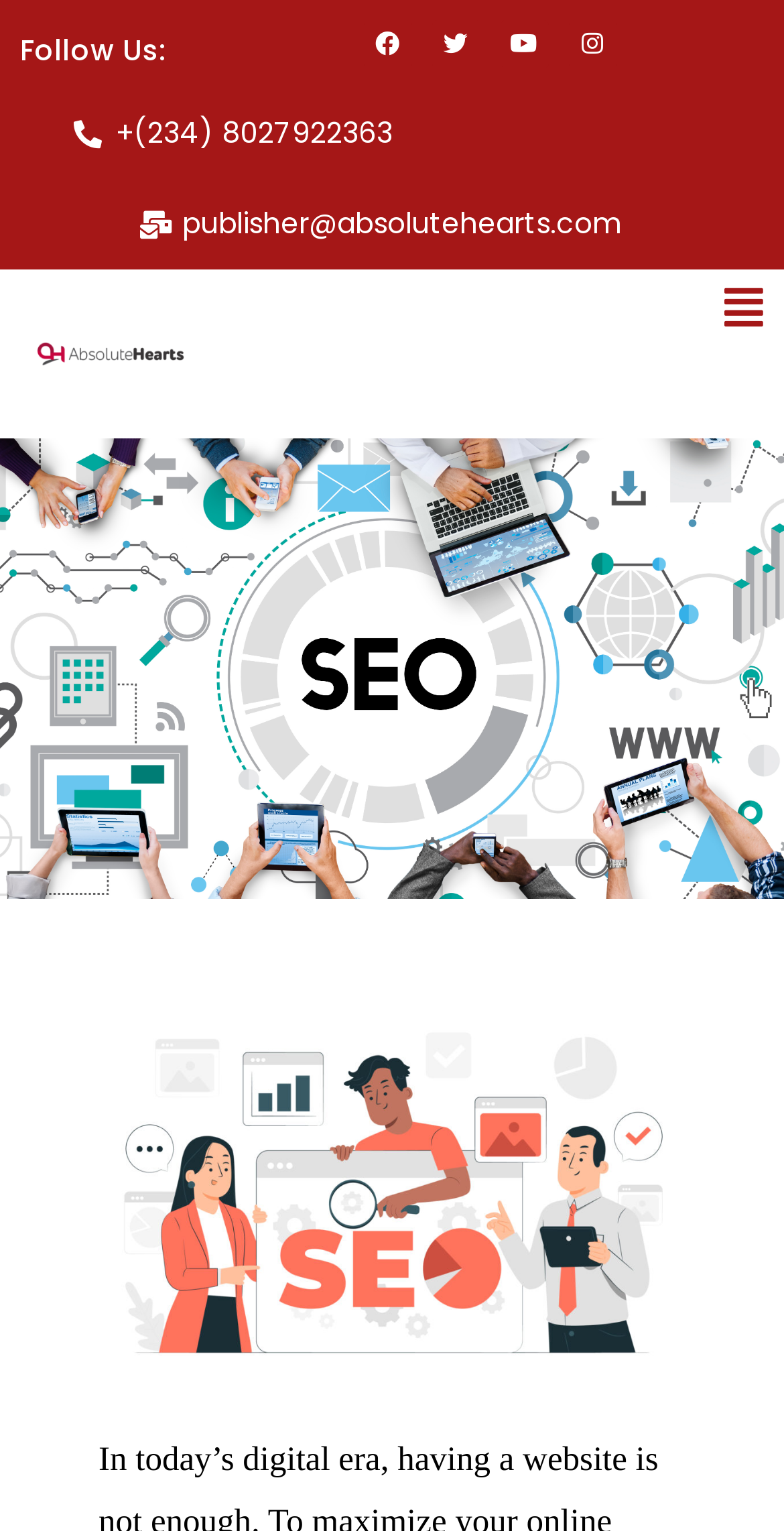Identify the bounding box coordinates for the UI element described as: "Menu Menu". The coordinates should be provided as four floats between 0 and 1: [left, top, right, bottom].

None